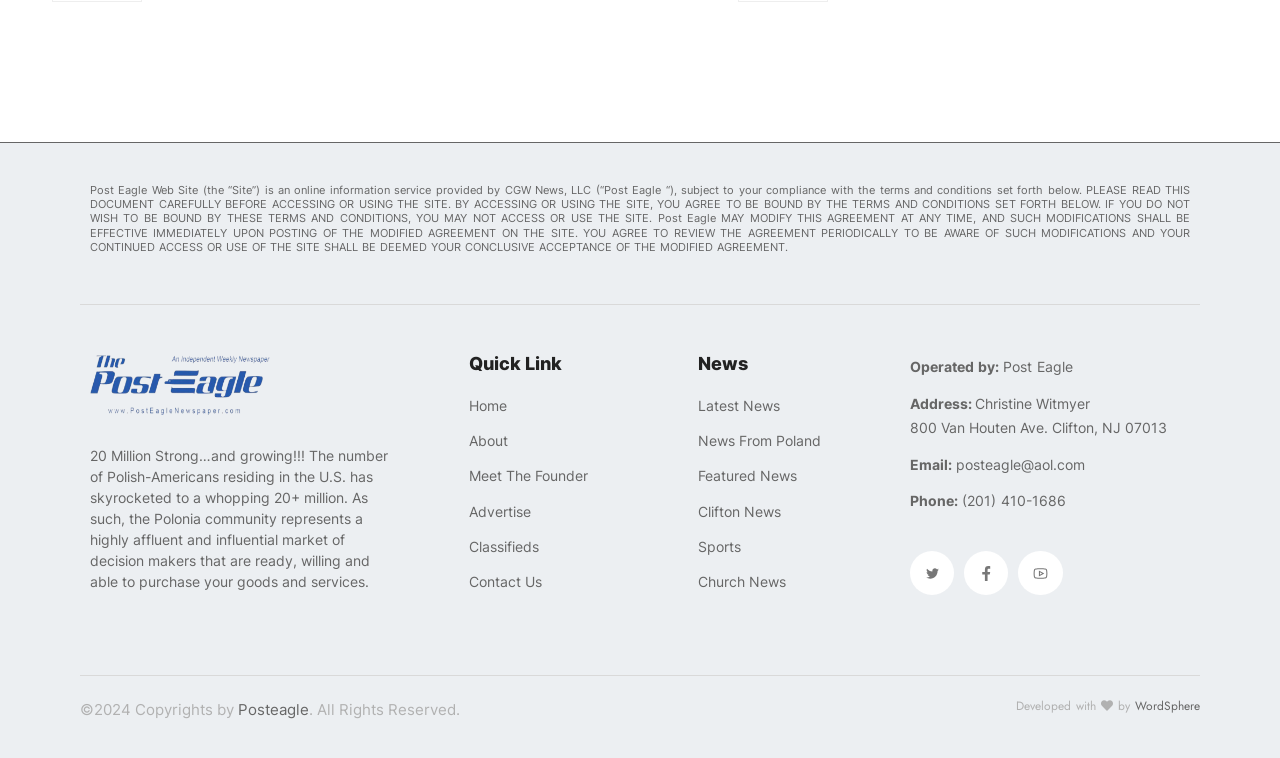How many Polish-Americans reside in the U.S.?
Can you give a detailed and elaborate answer to the question?

The number of Polish-Americans residing in the U.S. can be found in the introductory text element, which states '20 Million Strong…and growing!!! The number of Polish-Americans residing in the U.S. has skyrocketed to a whopping 20+ million'.